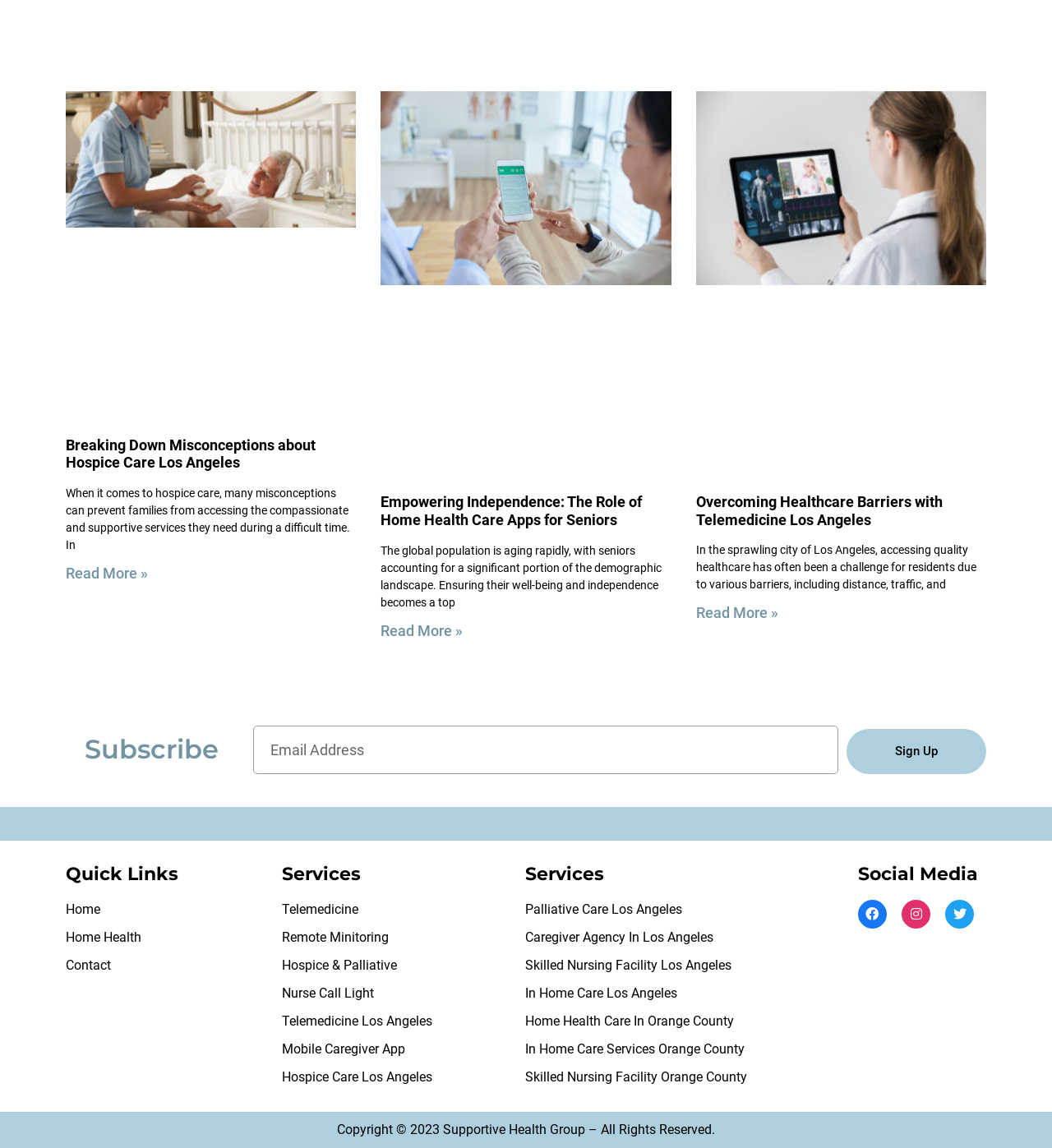Give a one-word or one-phrase response to the question:
Where is the 'Subscribe' section located?

Top-left